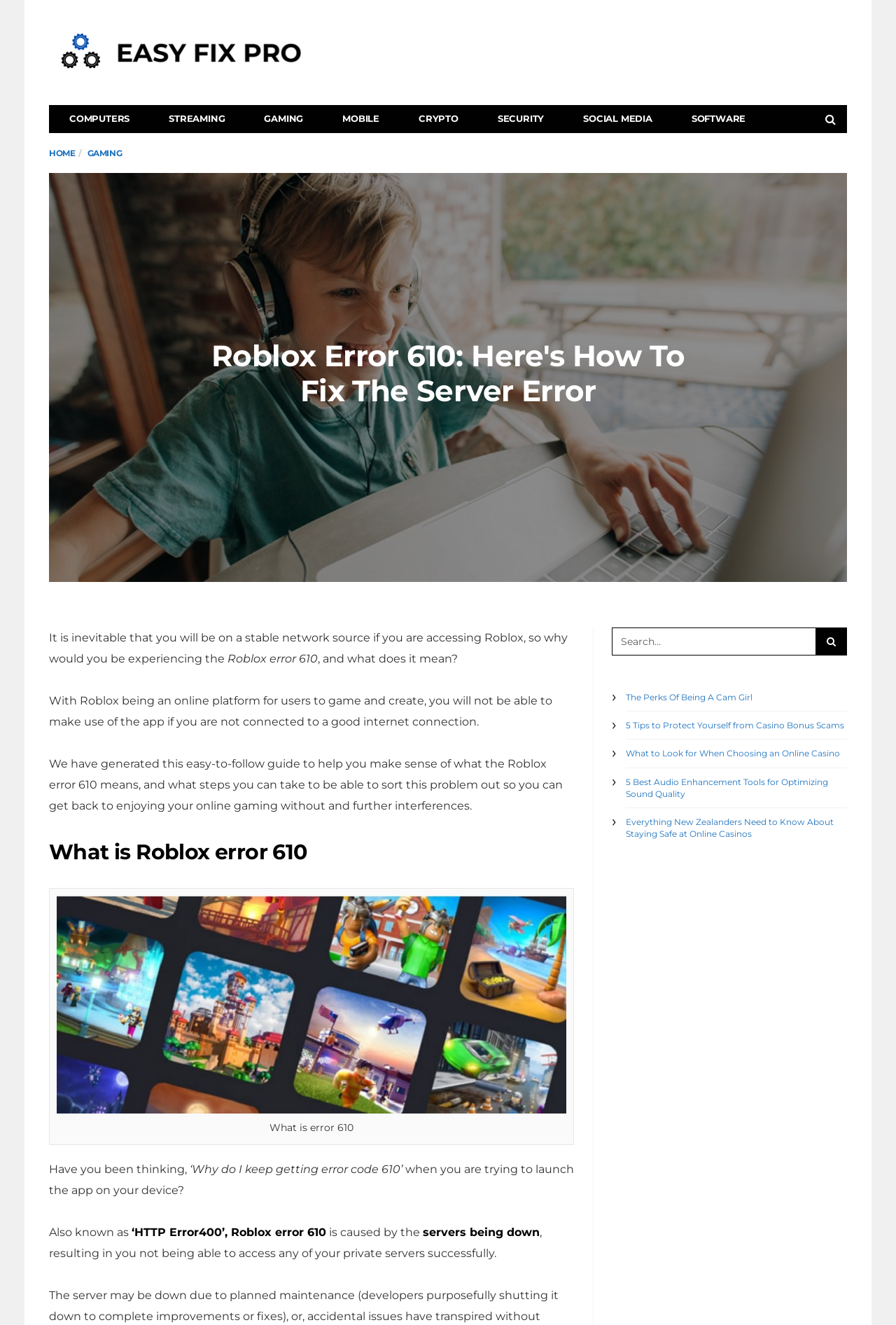Identify the bounding box coordinates for the element that needs to be clicked to fulfill this instruction: "Click on the 'What is Roblox error 610' heading". Provide the coordinates in the format of four float numbers between 0 and 1: [left, top, right, bottom].

[0.055, 0.632, 0.641, 0.654]